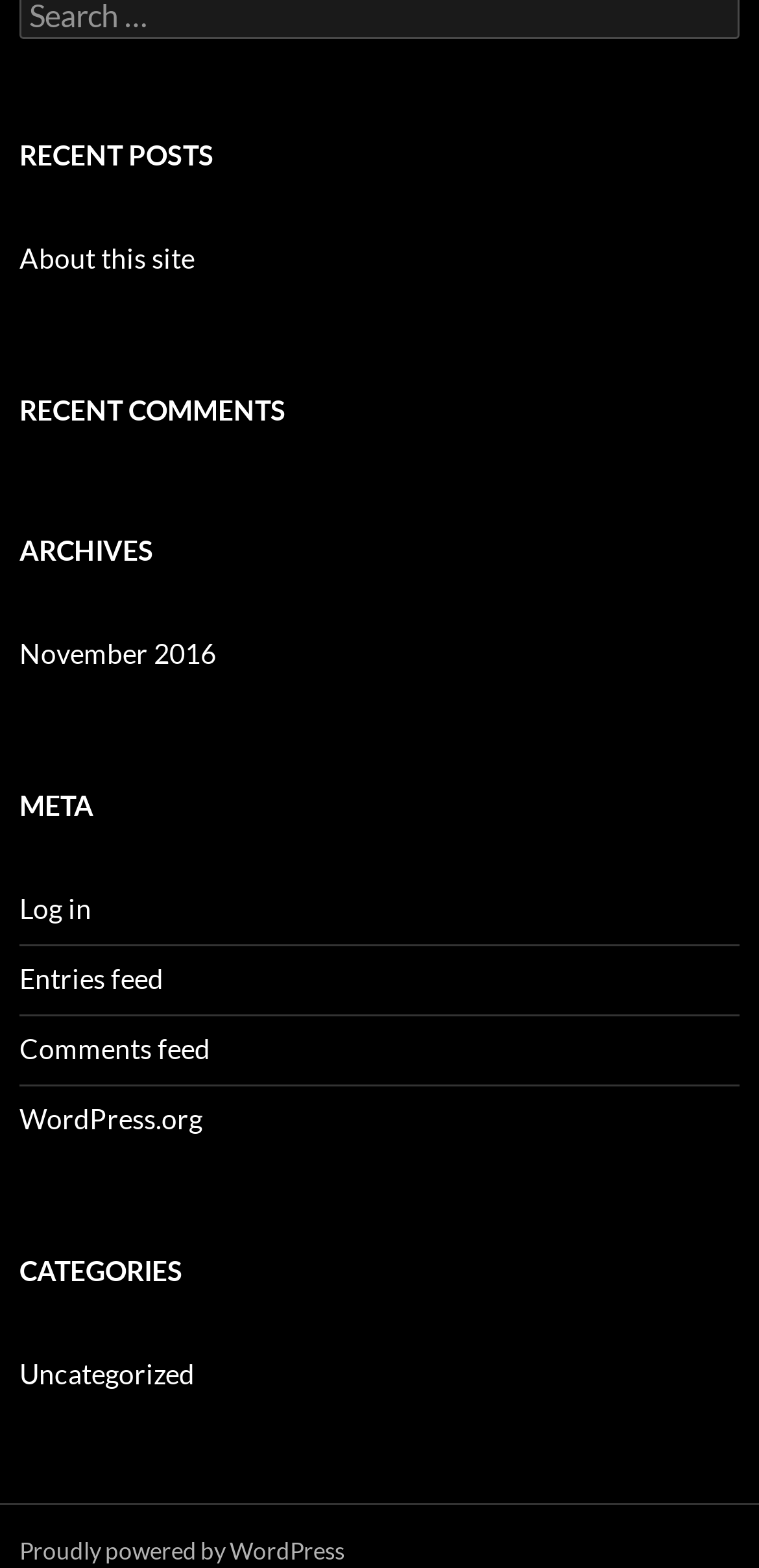What is the first archive listed?
Based on the visual content, answer with a single word or a brief phrase.

November 2016